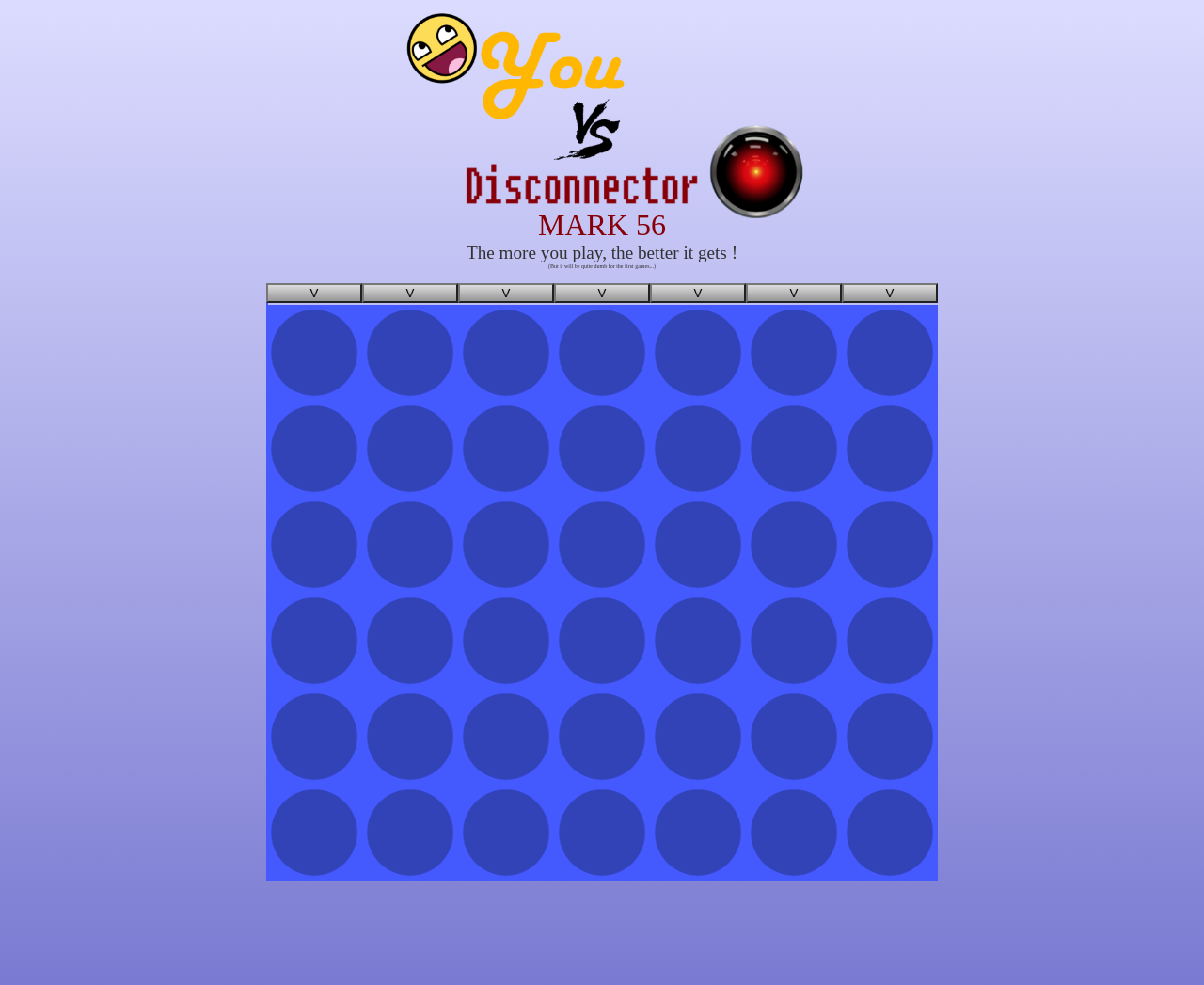Explain the webpage's layout and main content in detail.

The webpage is a game interface for Connect 4. At the top, there is a large image taking up about two-thirds of the screen width, with a focused root element labeled "Connect 4". Below the image, there are three lines of static text: "MARK 56", "The more you play, the better it gets!", and "(But it will be quite dumb for the first games...)".

Below the text, there are seven buttons labeled "V" arranged horizontally, taking up about half of the screen width. These buttons are followed by a large table with seven rows and seven columns, occupying most of the screen space. Each cell in the table contains an image, forming a grid of 49 images in total.

The table is divided into seven rows, with each row containing seven images. The images are evenly spaced and aligned, creating a uniform grid pattern. The entire interface is clean and organized, with a clear focus on the game grid and minimal distractions.